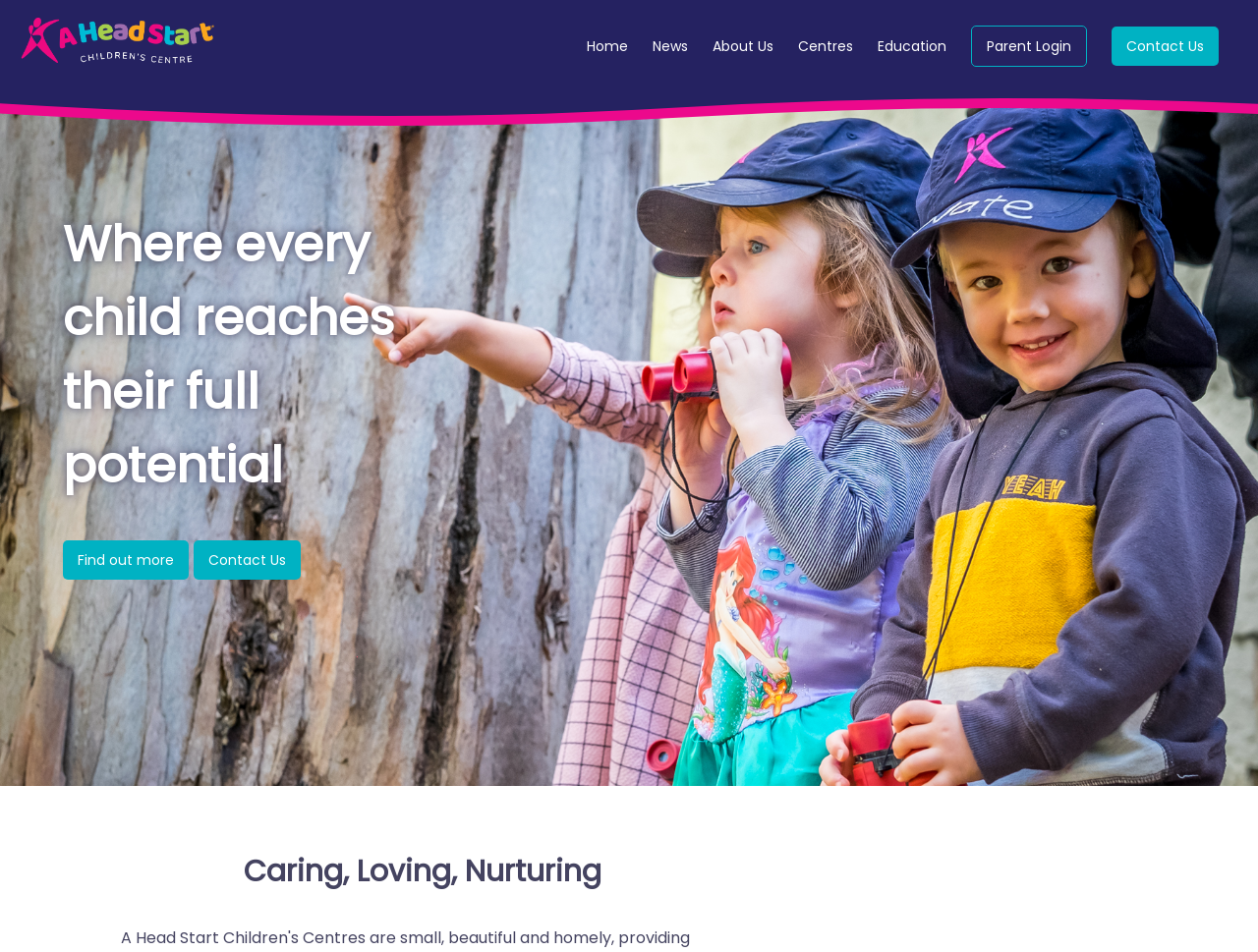Please locate the bounding box coordinates of the region I need to click to follow this instruction: "view news".

[0.519, 0.038, 0.547, 0.059]